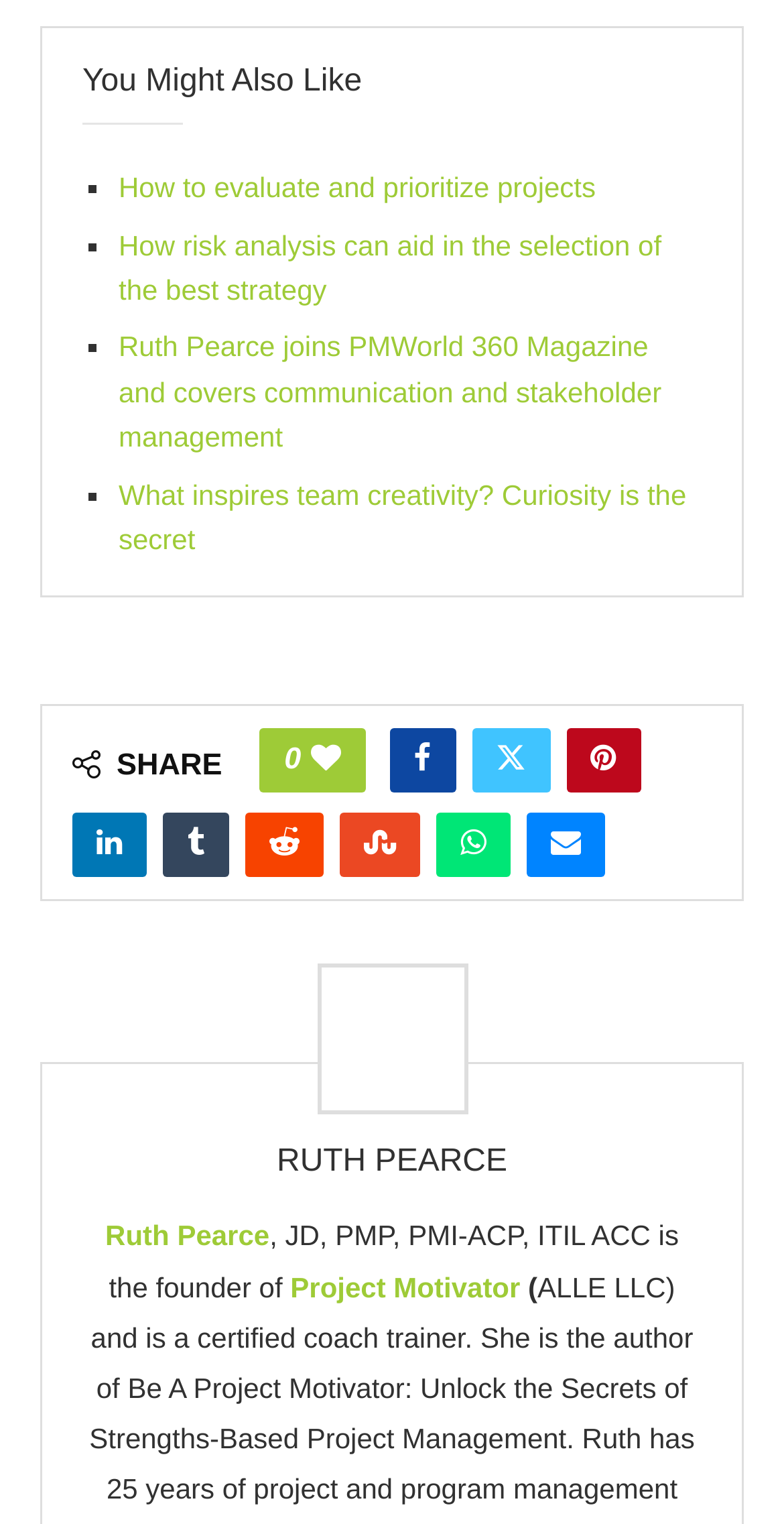Identify the bounding box coordinates of the clickable section necessary to follow the following instruction: "Visit Project Motivator". The coordinates should be presented as four float numbers from 0 to 1, i.e., [left, top, right, bottom].

[0.37, 0.833, 0.664, 0.855]